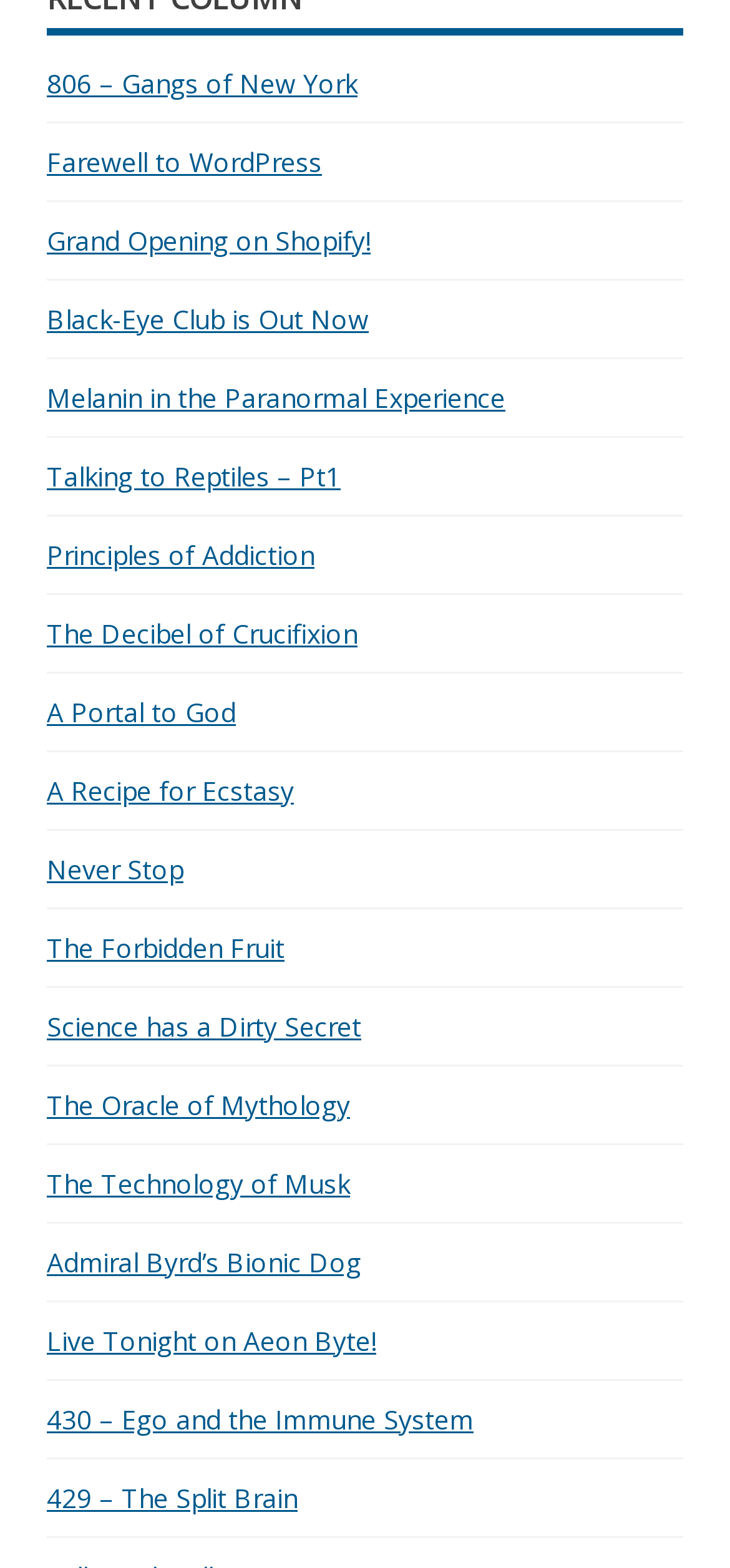Use a single word or phrase to answer the question: 
What is the title of the first link?

806 – Gangs of New York